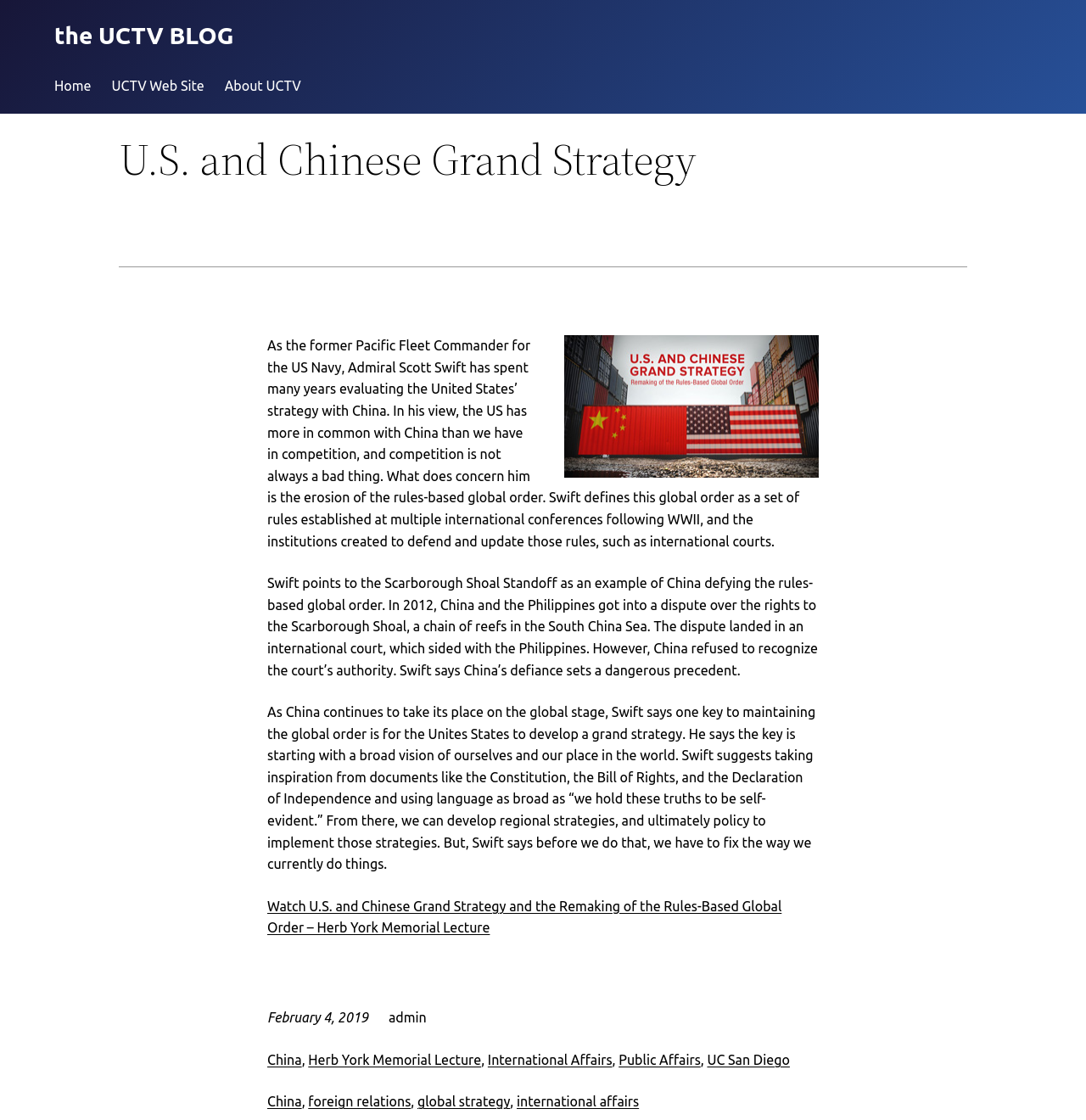With reference to the image, please provide a detailed answer to the following question: What is the main concern of Admiral Scott Swift?

According to the article, Admiral Scott Swift is concerned about the erosion of the rules-based global order, which is being defied by China's actions, such as the Scarborough Shoal Standoff.